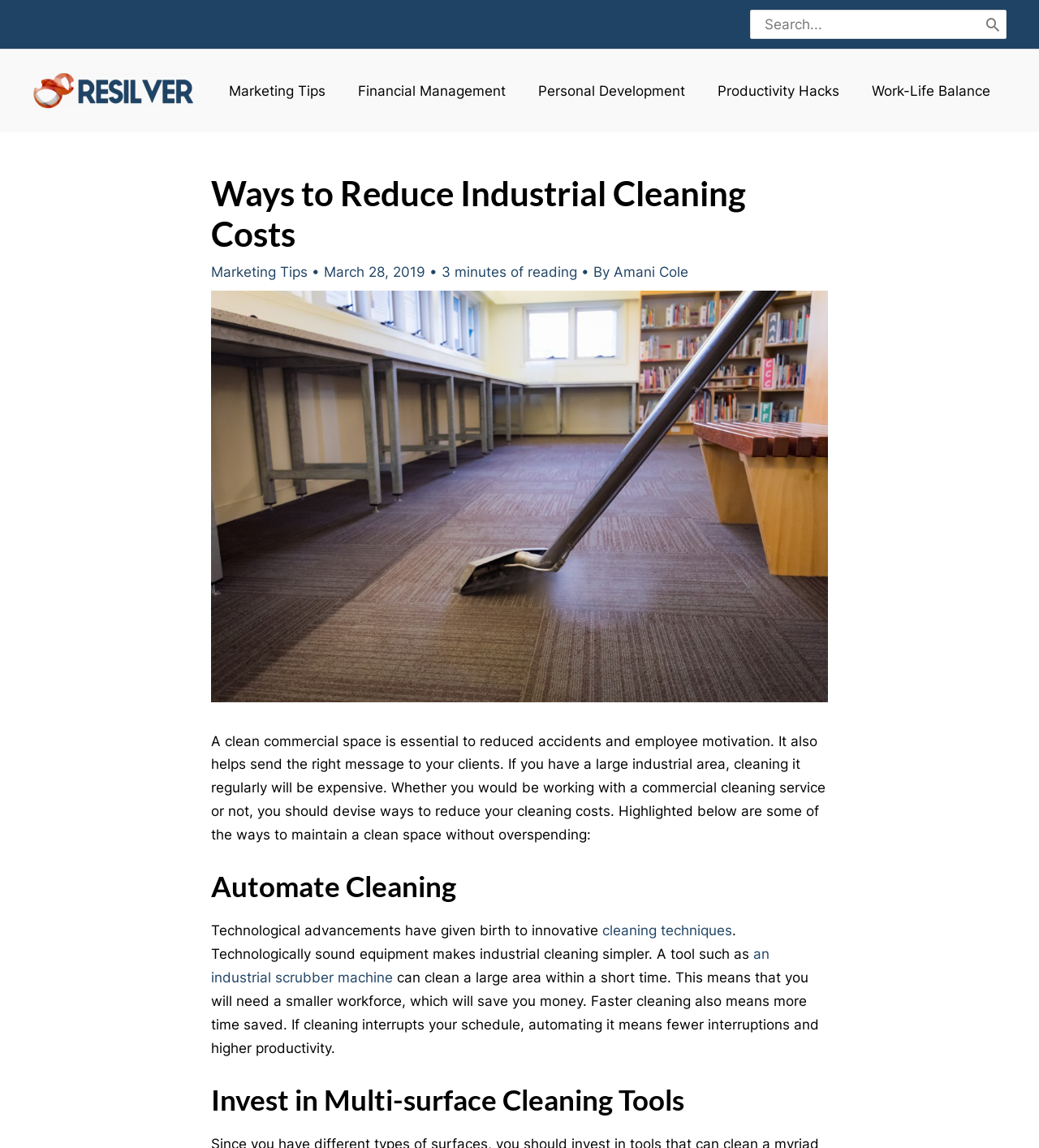Who wrote the article?
Using the image, elaborate on the answer with as much detail as possible.

The author's name is mentioned in the article, specifically in the section with the date 'March 28, 2019'.